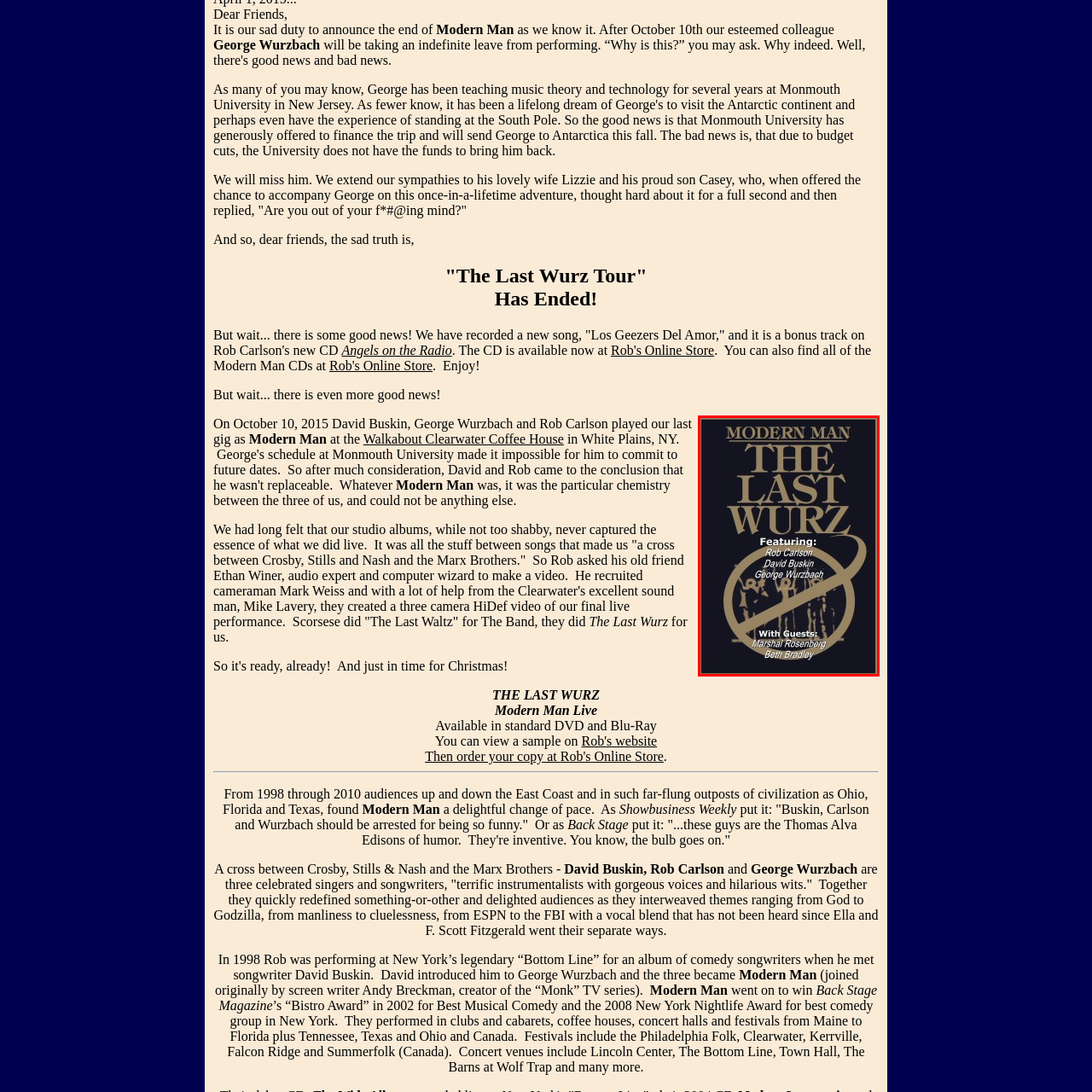Give an in-depth description of the image within the red border.

This image features the promotional poster for "Modern Man: The Last Wurz," a farewell performance by the acclaimed musical comedy group Modern Man. The poster prominently displays the title in bold lettering against a dark background, signaling the closing chapter of their journey. Below the title, the names of the featured performers—Rob Carlson, David Buskin, and George Wurzbach—are highlighted, celebrating their contributions to the group. Additionally, it mentions special guests Marshal Rosenberg and Beth Bradley, indicating a collaborative and celebratory atmosphere for the event. The overall design reflects a sense of nostalgia and reverence for the group's legacy in the world of musical comedy.